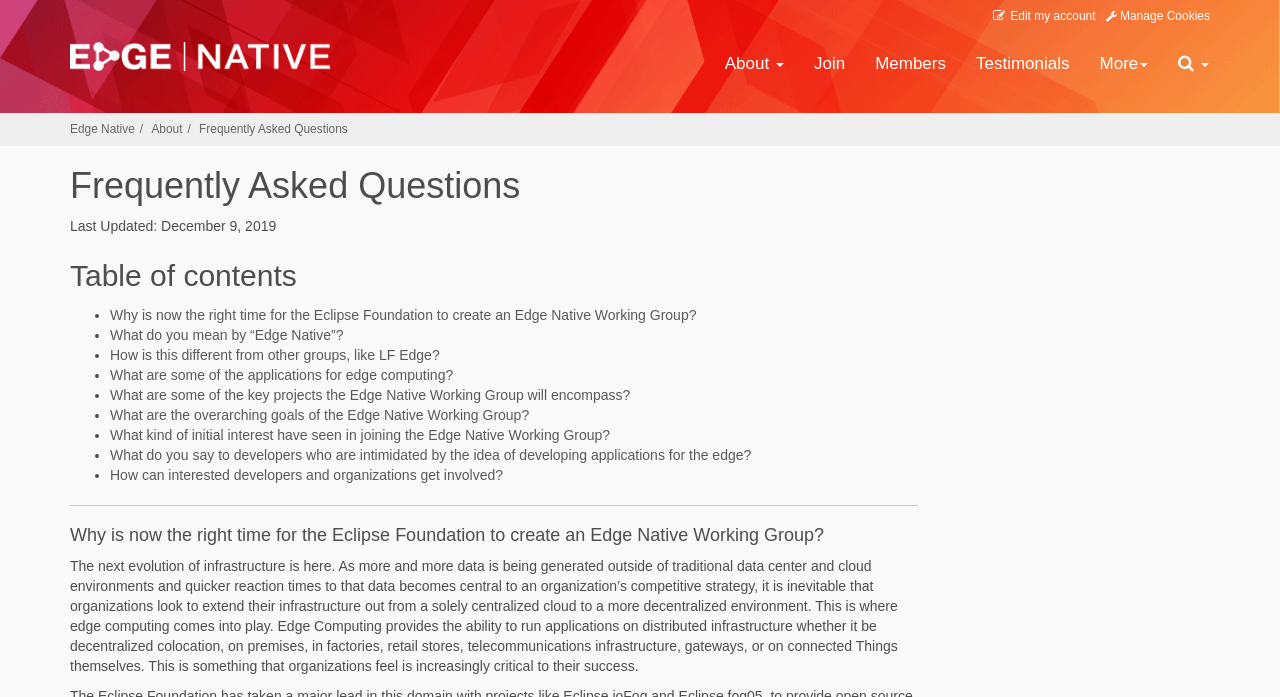Give a concise answer of one word or phrase to the question: 
What is the purpose of Edge Computing?

Run applications on distributed infrastructure